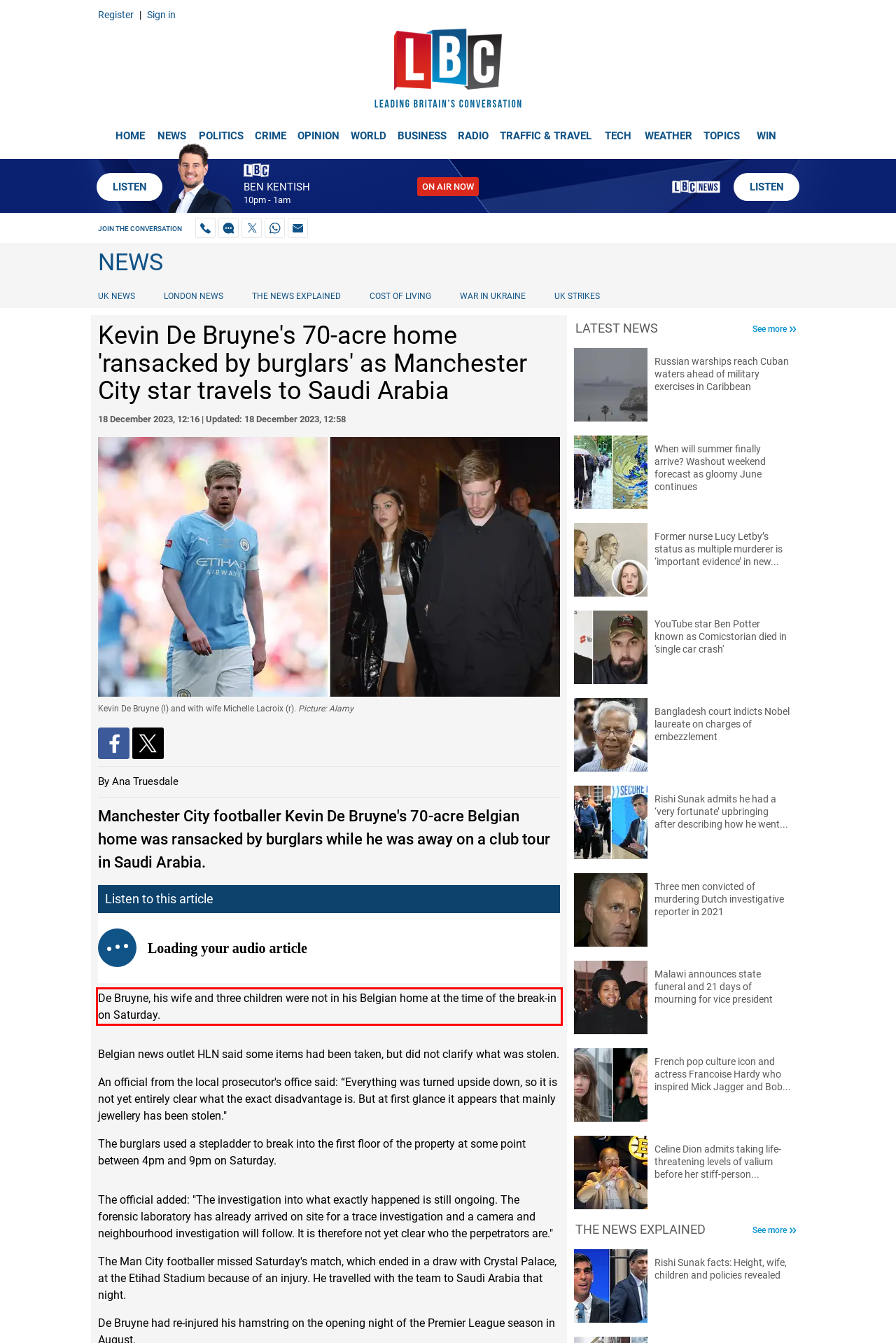Within the screenshot of the webpage, locate the red bounding box and use OCR to identify and provide the text content inside it.

De Bruyne, his wife and three children were not in his Belgian home at the time of the break-in on Saturday.